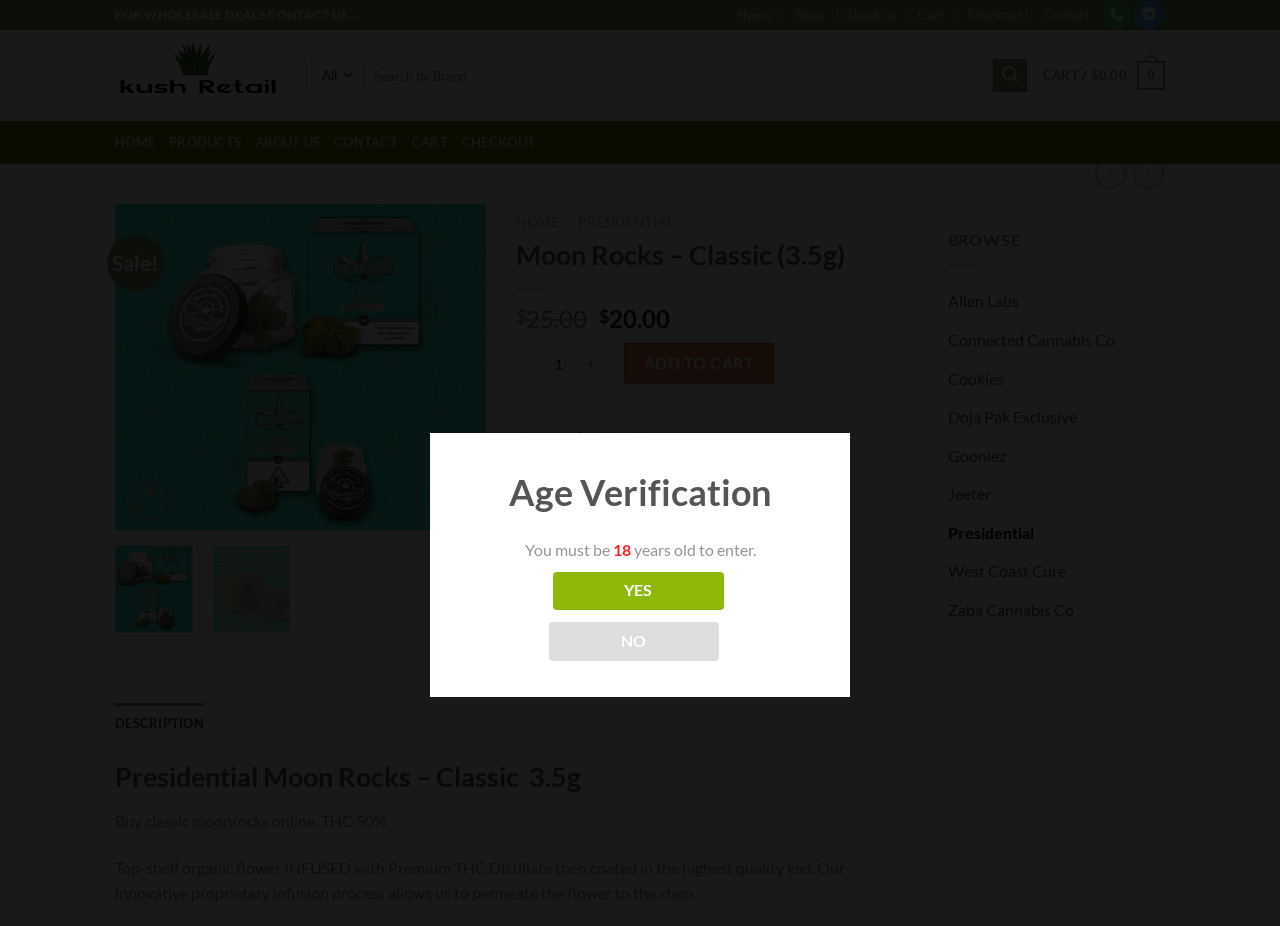Please indicate the bounding box coordinates for the clickable area to complete the following task: "Buy classic moonrocks online". The coordinates should be specified as four float numbers between 0 and 1, i.e., [left, top, right, bottom].

[0.09, 0.383, 0.379, 0.404]